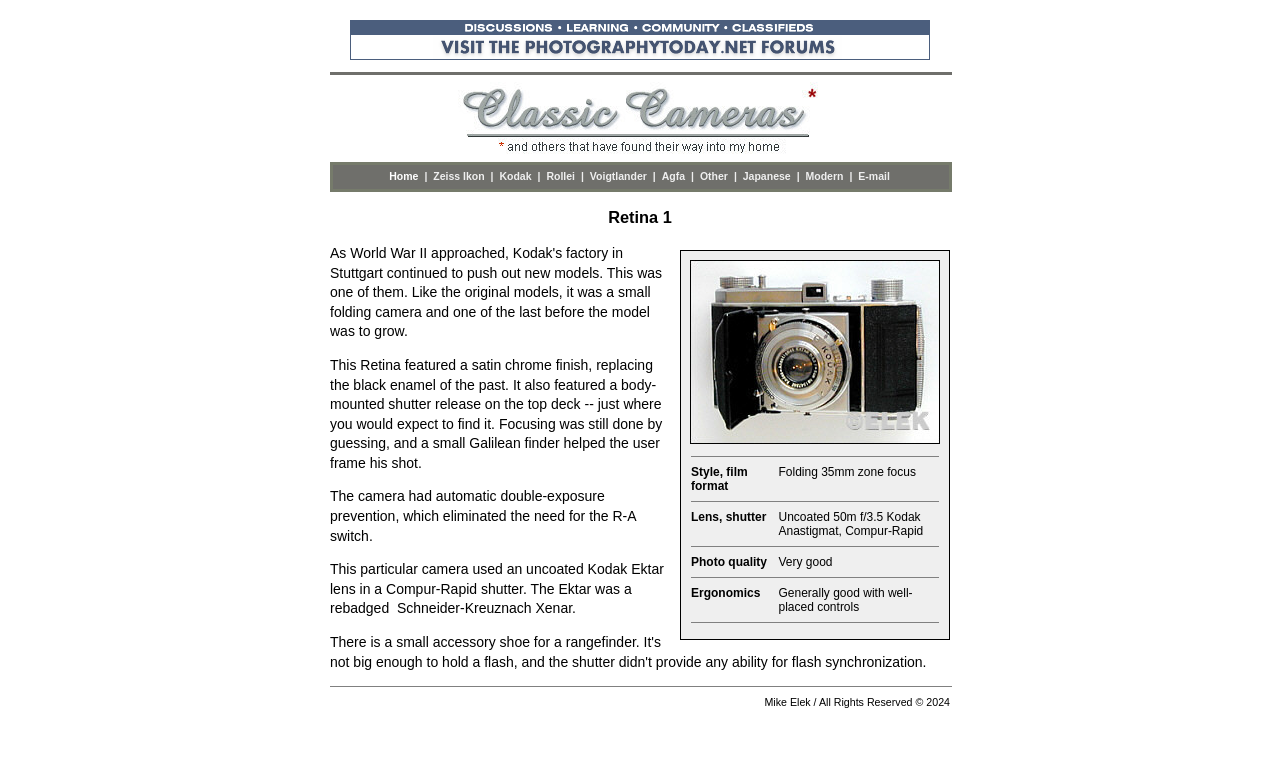Consider the image and give a detailed and elaborate answer to the question: 
What is the shutter type of the Retina 1 camera?

The webpage has a paragraph of text stating that 'This particular camera used an uncoated Kodak Ektar lens in a Compur-Rapid shutter', indicating that the shutter type of the Retina 1 camera is the Compur-Rapid.